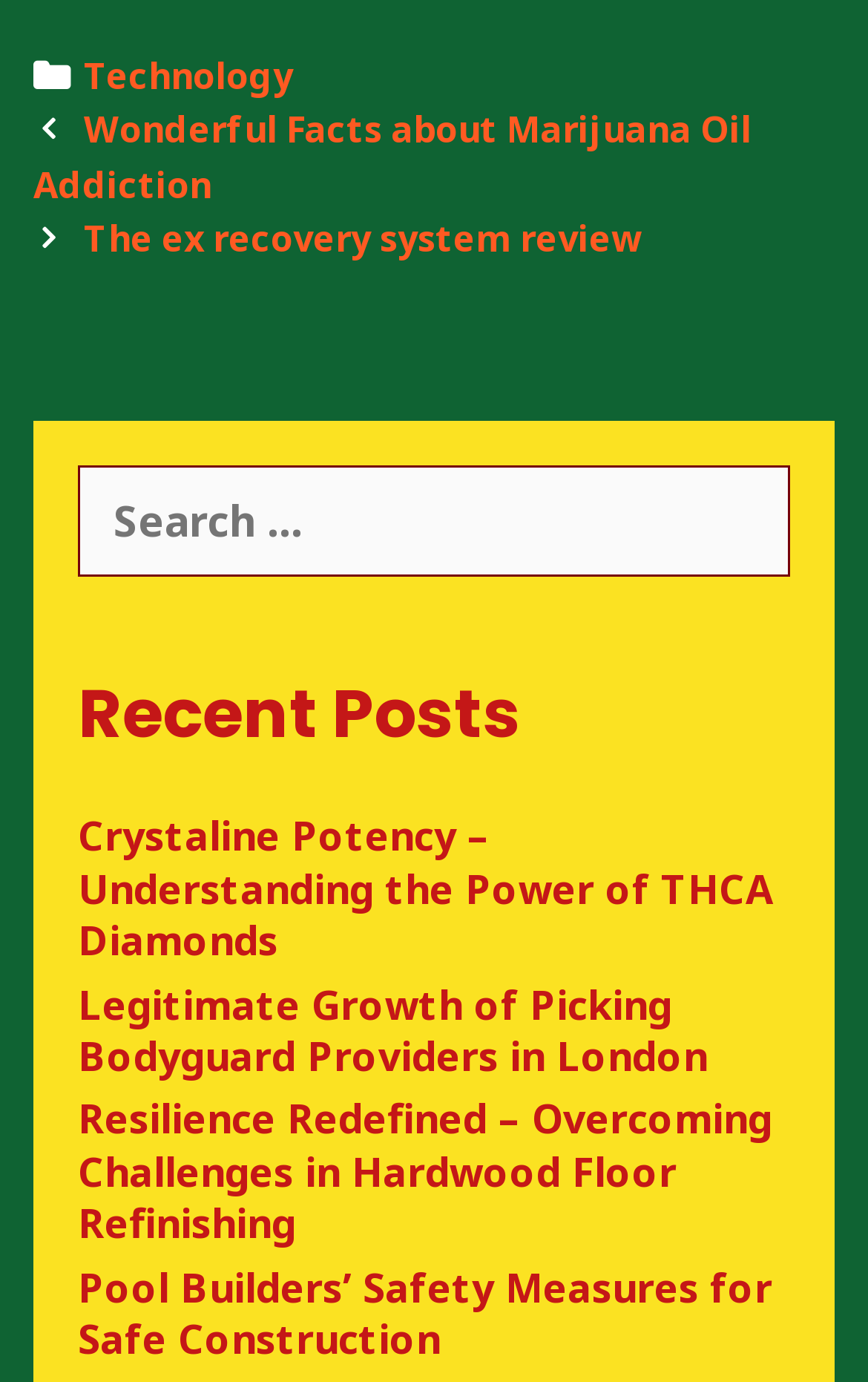What is the purpose of the search box?
Based on the visual details in the image, please answer the question thoroughly.

The search box is labeled 'Search for:' and is likely used to search for posts or articles on the website.